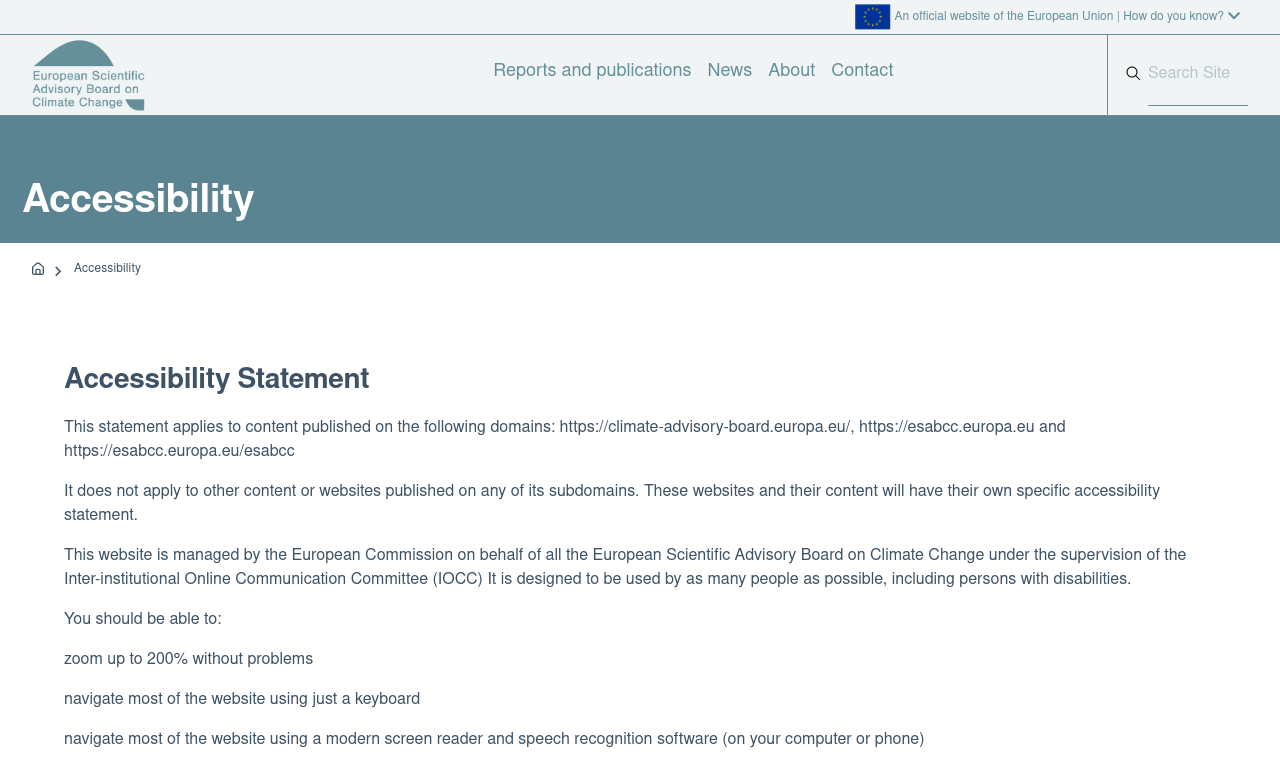How many links are there in the top navigation bar?
Please provide a comprehensive answer based on the information in the image.

There are five links in the top navigation bar, which are 'European Environment Agency', 'Reports and publications', 'News', 'About', and 'Contact'. These links have bounding box coordinates that indicate their vertical positions, and they are all located within the top navigation bar.